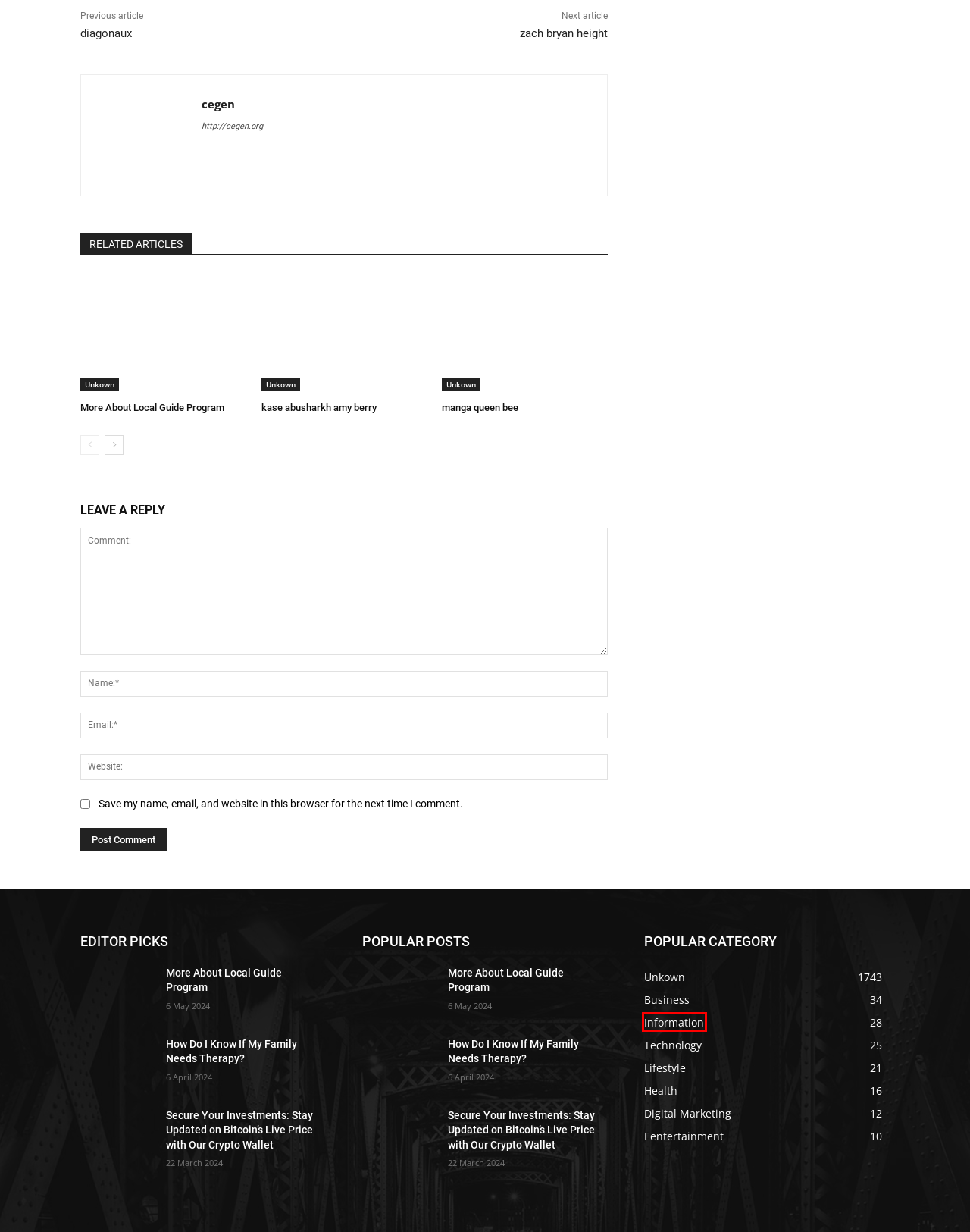Analyze the webpage screenshot with a red bounding box highlighting a UI element. Select the description that best matches the new webpage after clicking the highlighted element. Here are the options:
A. kase abusharkh amy berry
B. zach bryan height
C. manga queen bee
D. Technology - cegen.org
E. The Katana: A Powerful Sword in Japanese Martial Arts - cegen.org
F. Information - cegen.org
G. diagonaux
H. More About Local Guide Program

F